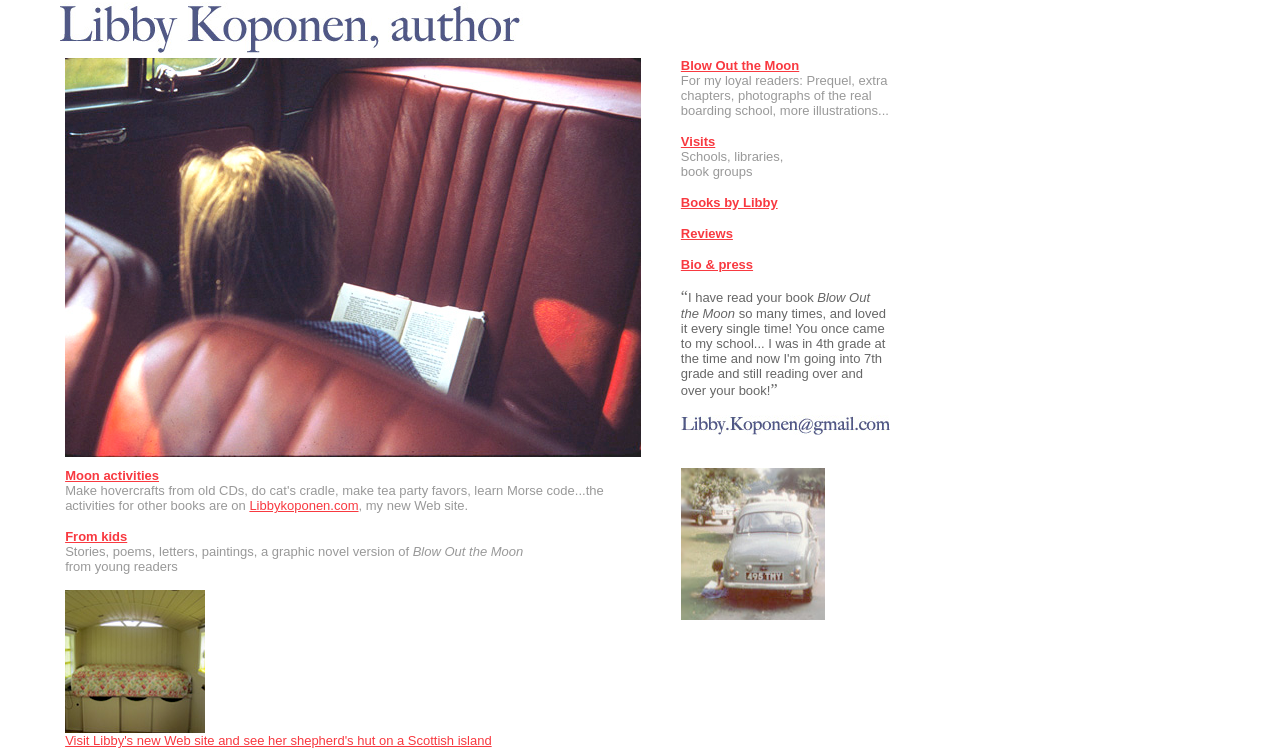Please identify the bounding box coordinates of the element's region that needs to be clicked to fulfill the following instruction: "Click on the 'Blow Out the Moon' link". The bounding box coordinates should consist of four float numbers between 0 and 1, i.e., [left, top, right, bottom].

[0.532, 0.074, 0.624, 0.097]